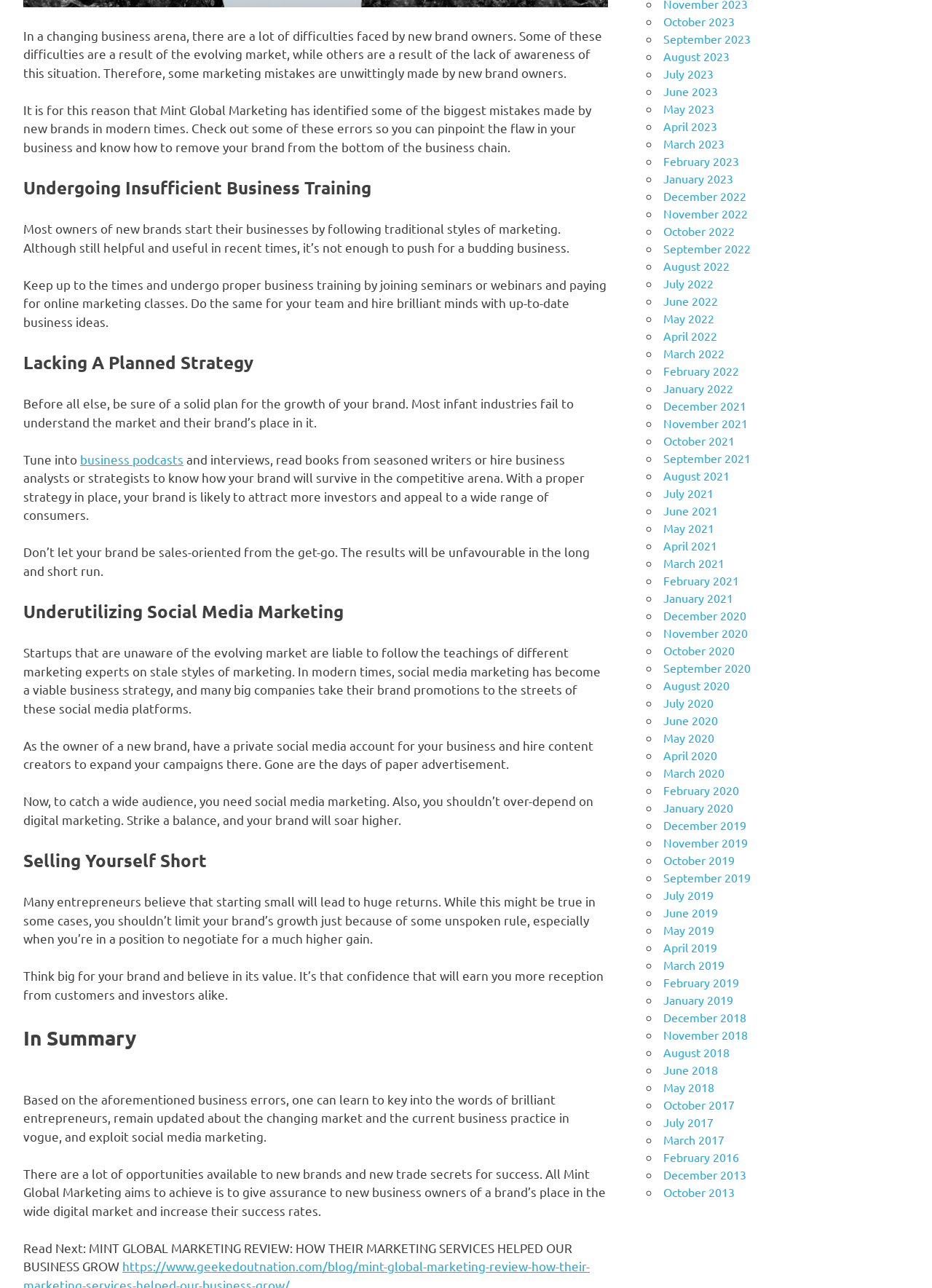Please specify the bounding box coordinates of the clickable region to carry out the following instruction: "Explore the social media marketing strategy". The coordinates should be four float numbers between 0 and 1, in the format [left, top, right, bottom].

[0.025, 0.464, 0.652, 0.485]